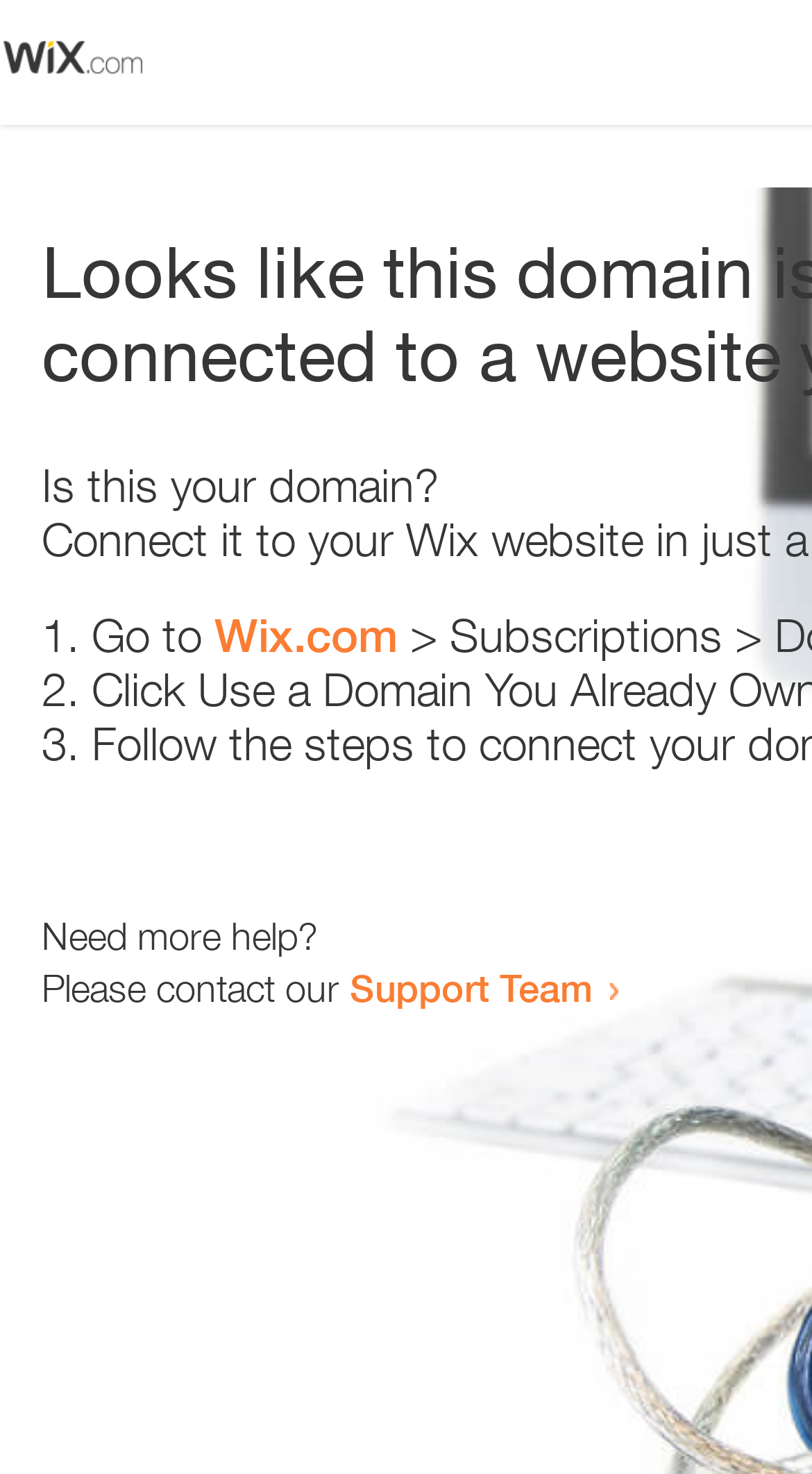Please answer the following question using a single word or phrase: 
What is the text above the first list marker?

Is this your domain?